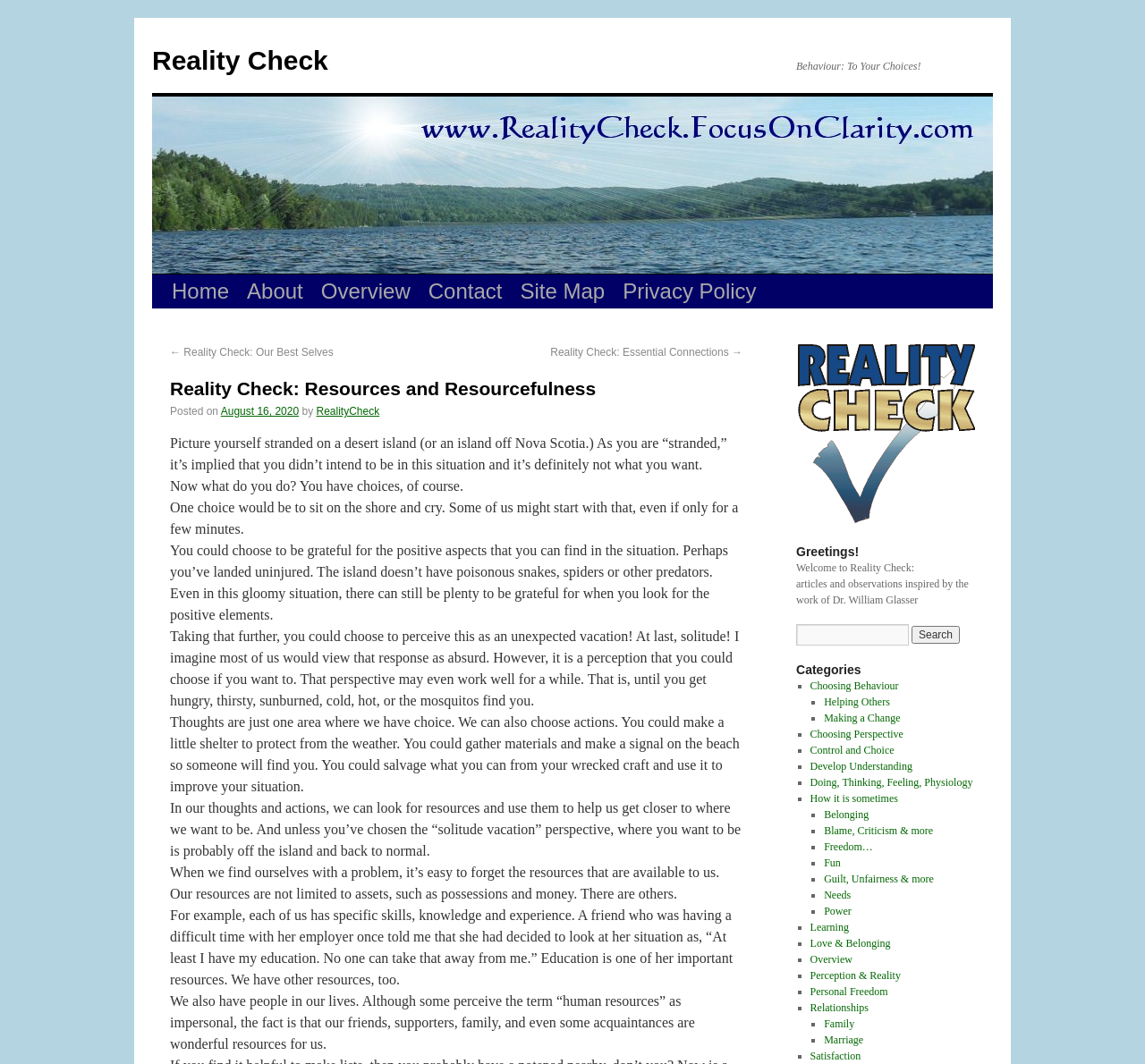Bounding box coordinates are specified in the format (top-left x, top-left y, bottom-right x, bottom-right y). All values are floating point numbers bounded between 0 and 1. Please provide the bounding box coordinate of the region this sentence describes: Helping Others

[0.72, 0.654, 0.777, 0.666]